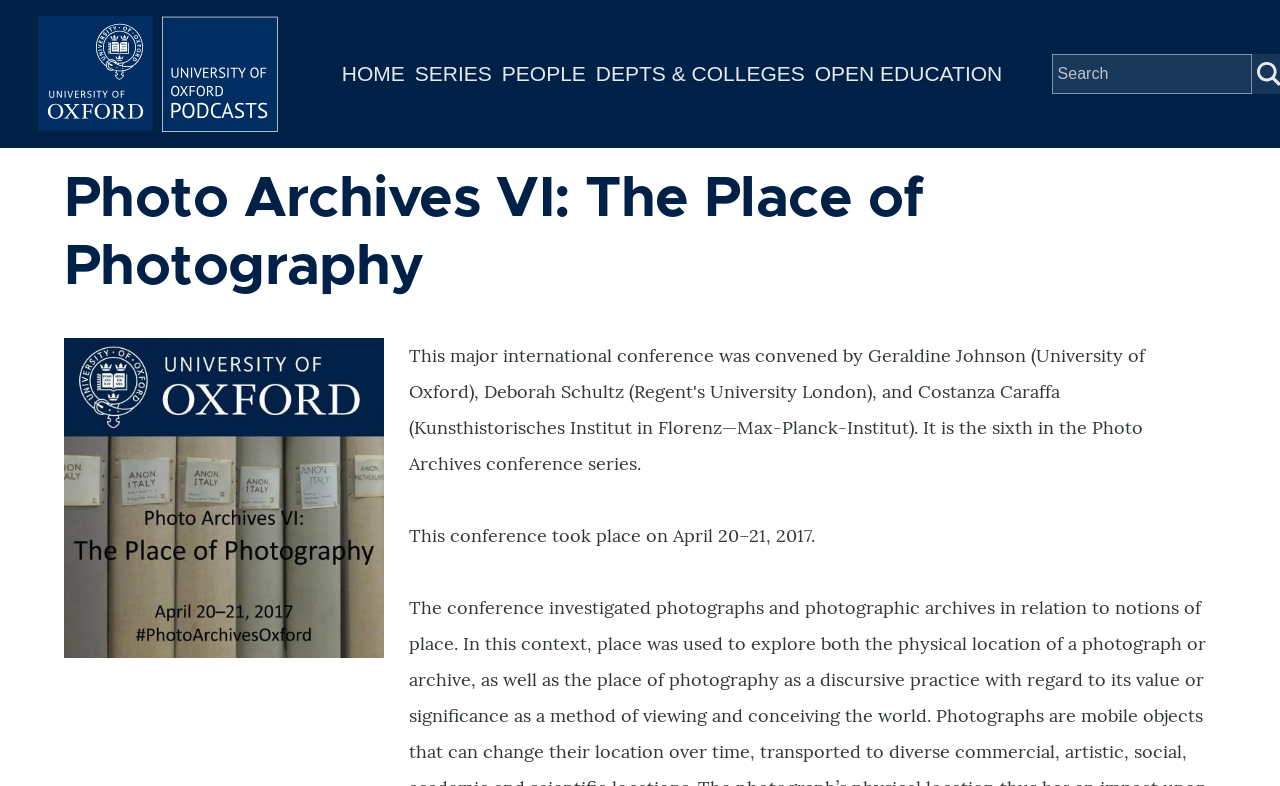Provide an in-depth caption for the webpage.

The webpage appears to be a podcast page from the University of Oxford, specifically for the "Photo Archives VI: The Place of Photography" conference. 

At the top left corner, there is a "Home" link accompanied by a small image, which is likely a logo or an icon. 

To the right of the "Home" link, there is a main navigation menu that spans across the top of the page, containing five links: "HOME", "SERIES", "PEOPLE", "DEPTS & COLLEGES", and "OPEN EDUCATION". 

Below the navigation menu, there is a search box or a text input field that takes up most of the width of the page. 

On the left side of the page, there are four links: "Series", "People", "Depts & Colleges", and "Open Education", which are likely categories or filters for the podcasts.

The main content of the page is focused on the "Photo Archives VI: The Place of Photography" conference. The title of the conference is displayed prominently in a large font, accompanied by a small "Image" label and a large image that takes up most of the page. 

Below the title and image, there is a brief description of the conference, stating that it took place on April 20-21, 2017.